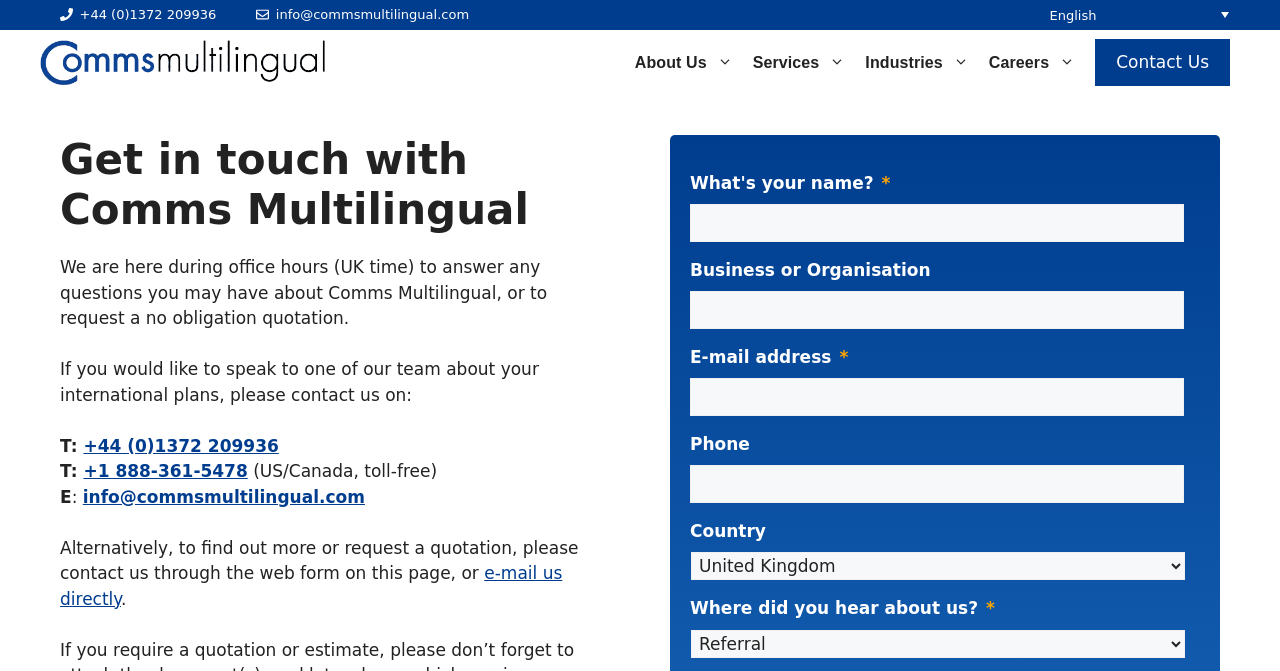Kindly determine the bounding box coordinates for the clickable area to achieve the given instruction: "Enter your name in the input field".

[0.539, 0.304, 0.925, 0.36]